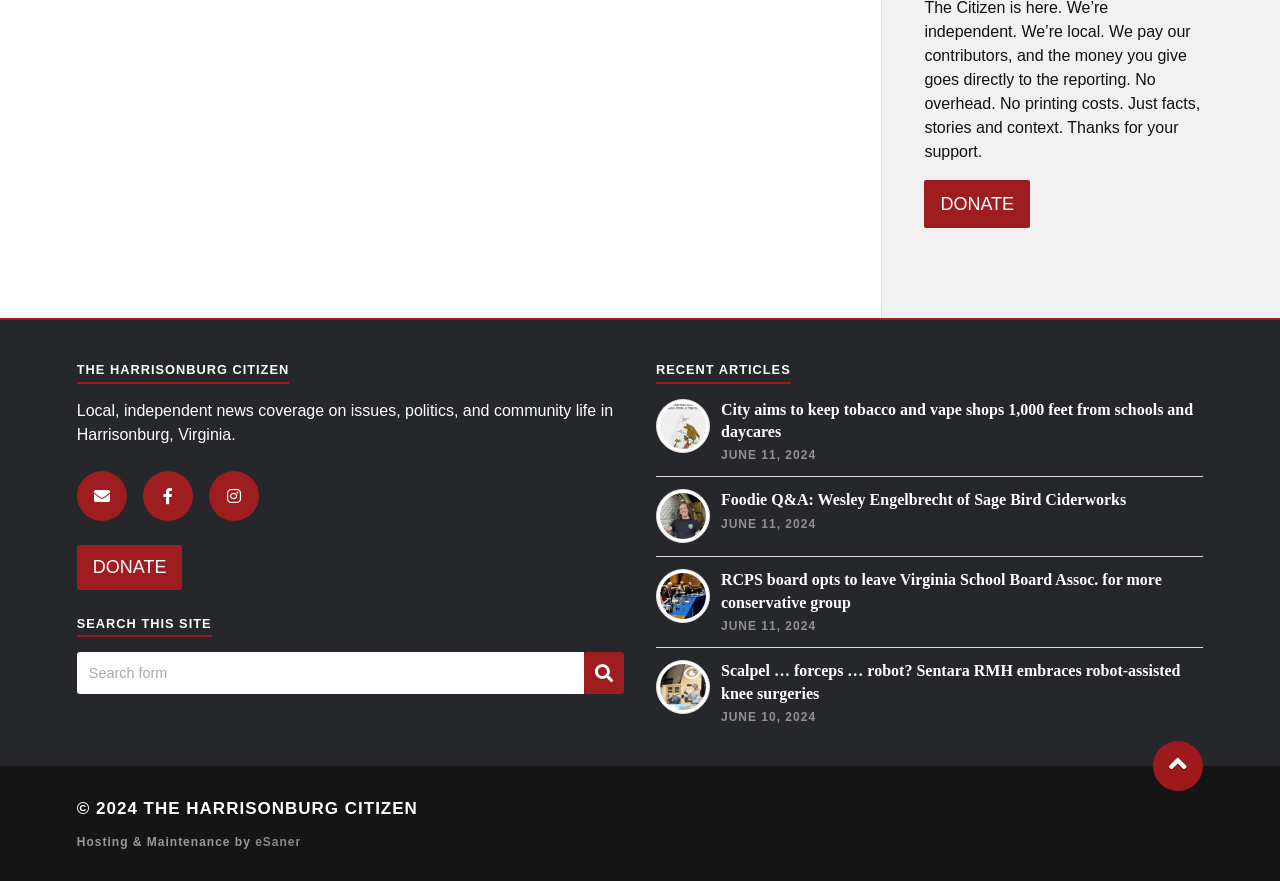Please find the bounding box for the UI component described as follows: "parent_node: SEARCH name="s" placeholder="Search form"".

[0.06, 0.74, 0.456, 0.788]